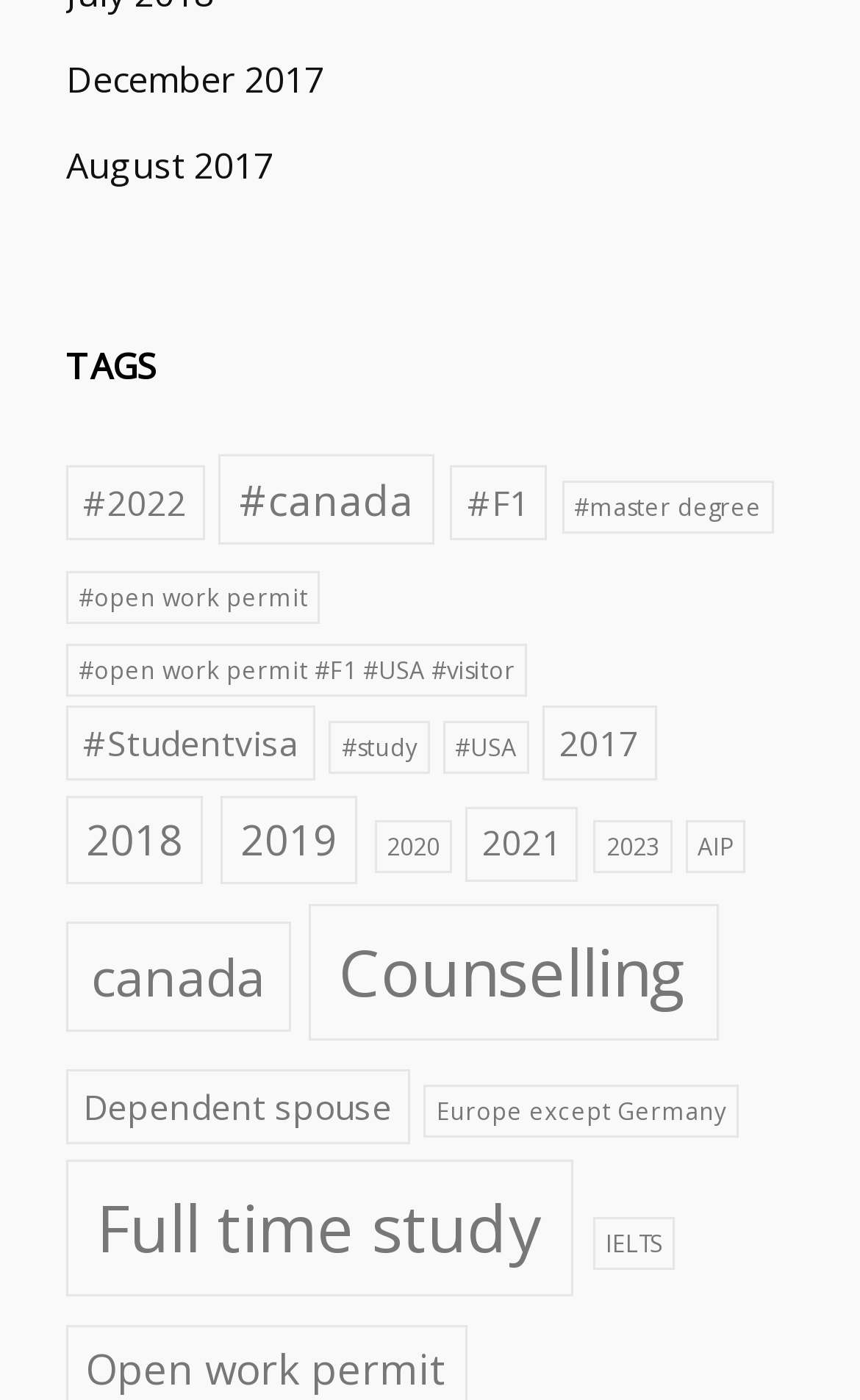How many items are related to 'canada'?
Use the information from the image to give a detailed answer to the question.

The link '#canada (3 items)' and '#canada (5 items)' are present on the webpage, which suggests that there are 5 items related to 'canada'.